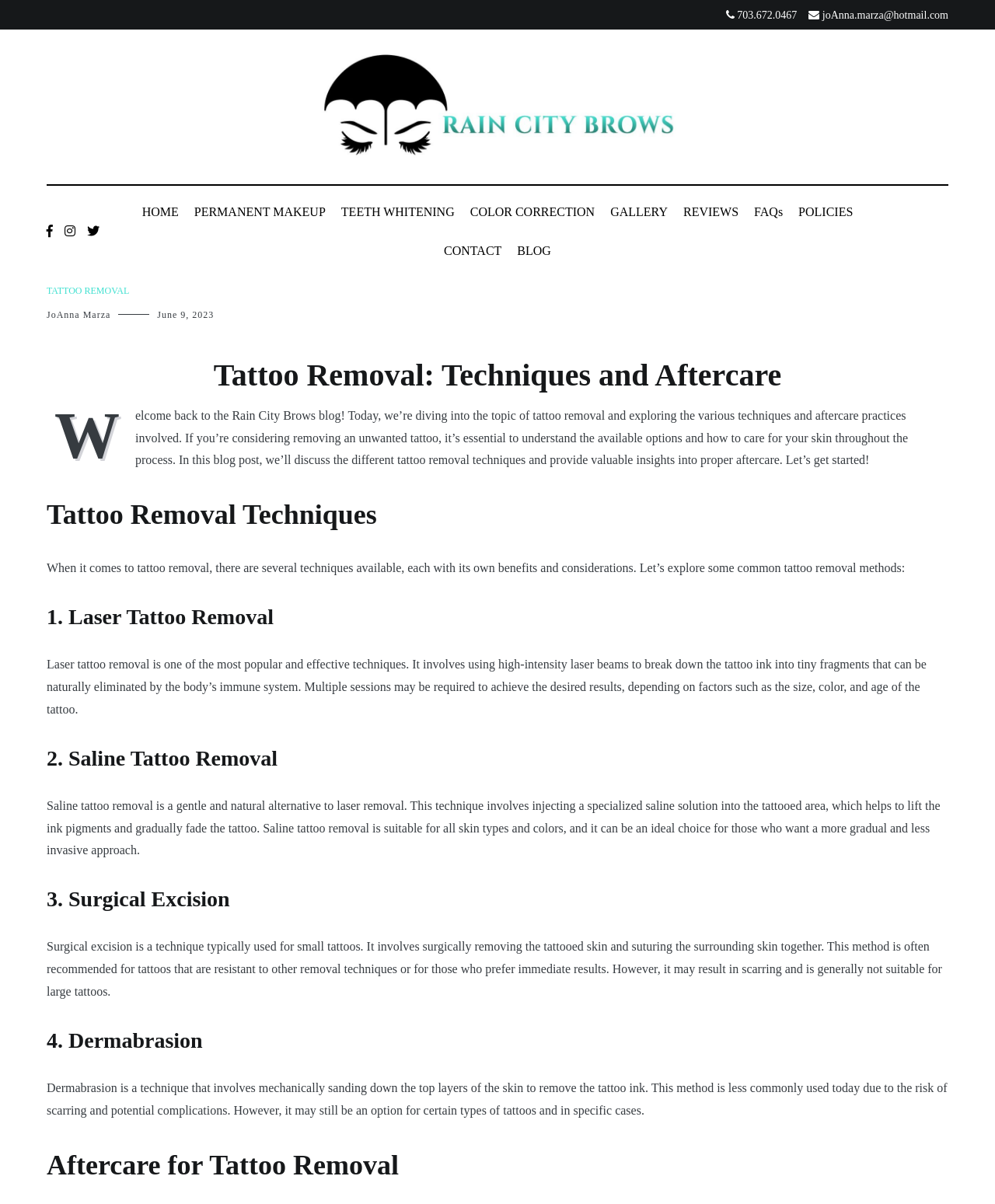Given the element description, predict the bounding box coordinates in the format (top-left x, top-left y, bottom-right x, bottom-right y). Make sure all values are between 0 and 1. Here is the element description: June 9, 2023July 19, 2023

[0.158, 0.257, 0.215, 0.266]